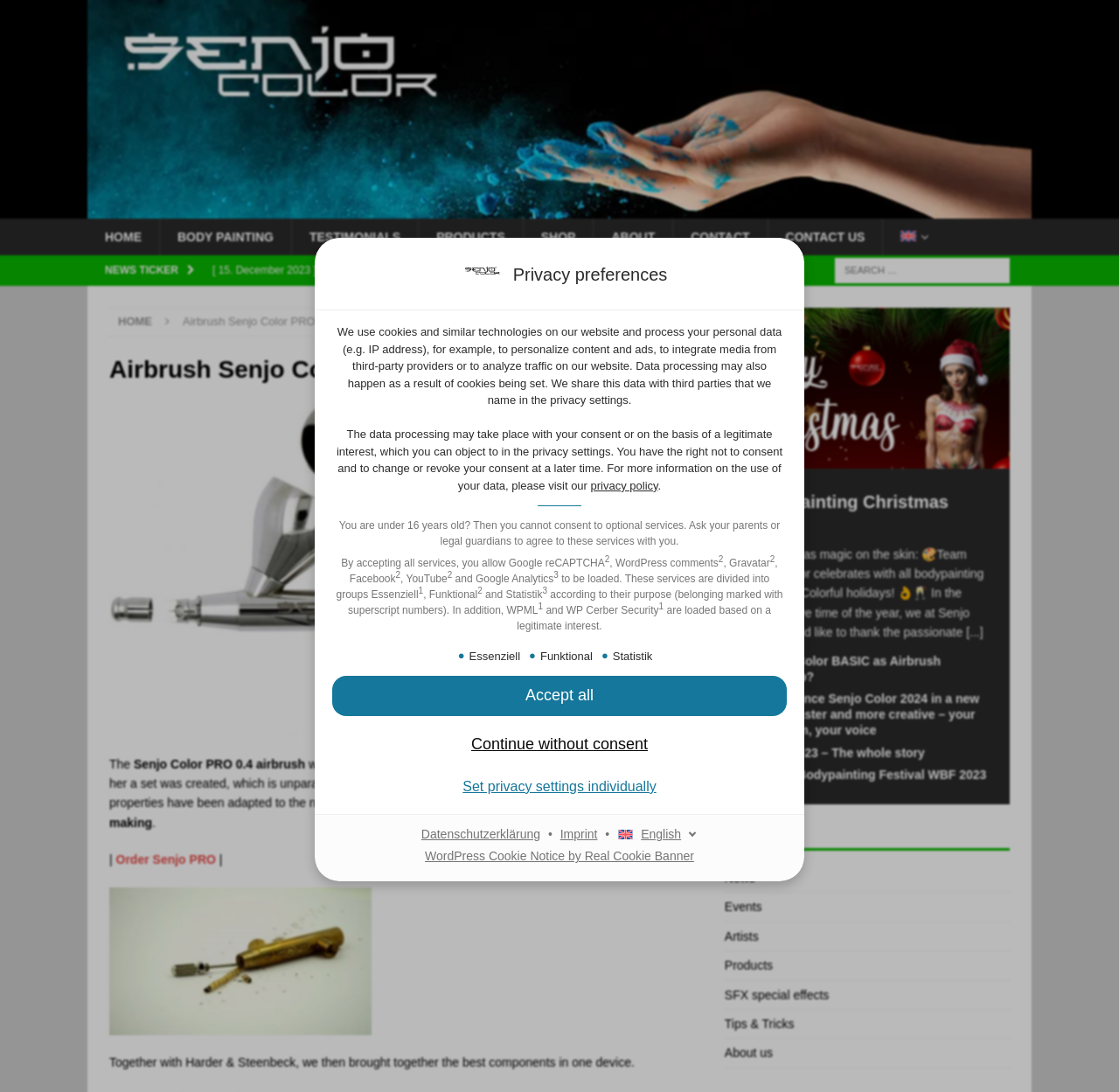Provide the bounding box coordinates of the UI element that matches the description: "Contact us".

[0.686, 0.2, 0.789, 0.234]